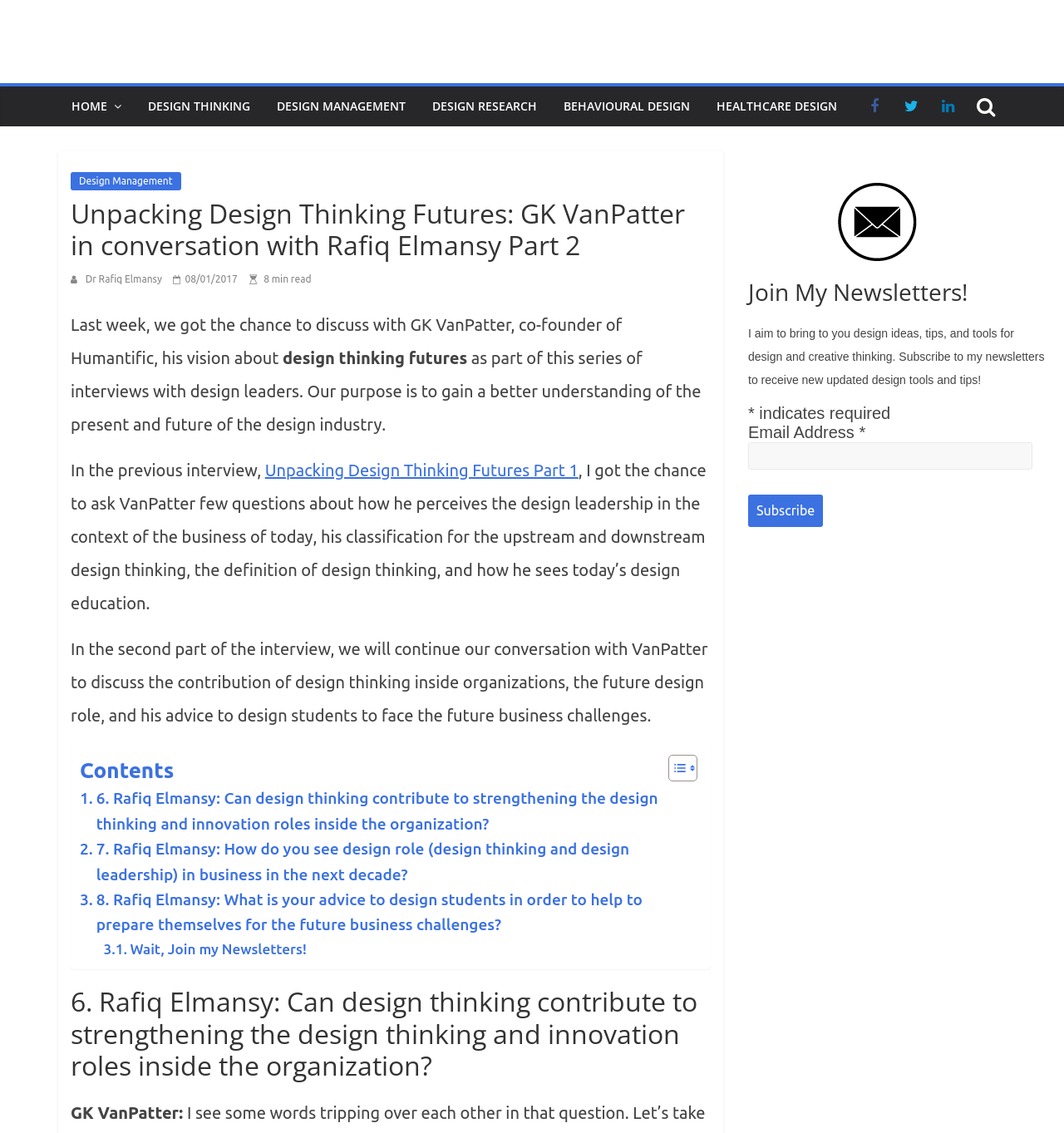Find the bounding box coordinates of the area to click in order to follow the instruction: "Subscribe to the newsletter".

[0.703, 0.436, 0.774, 0.465]